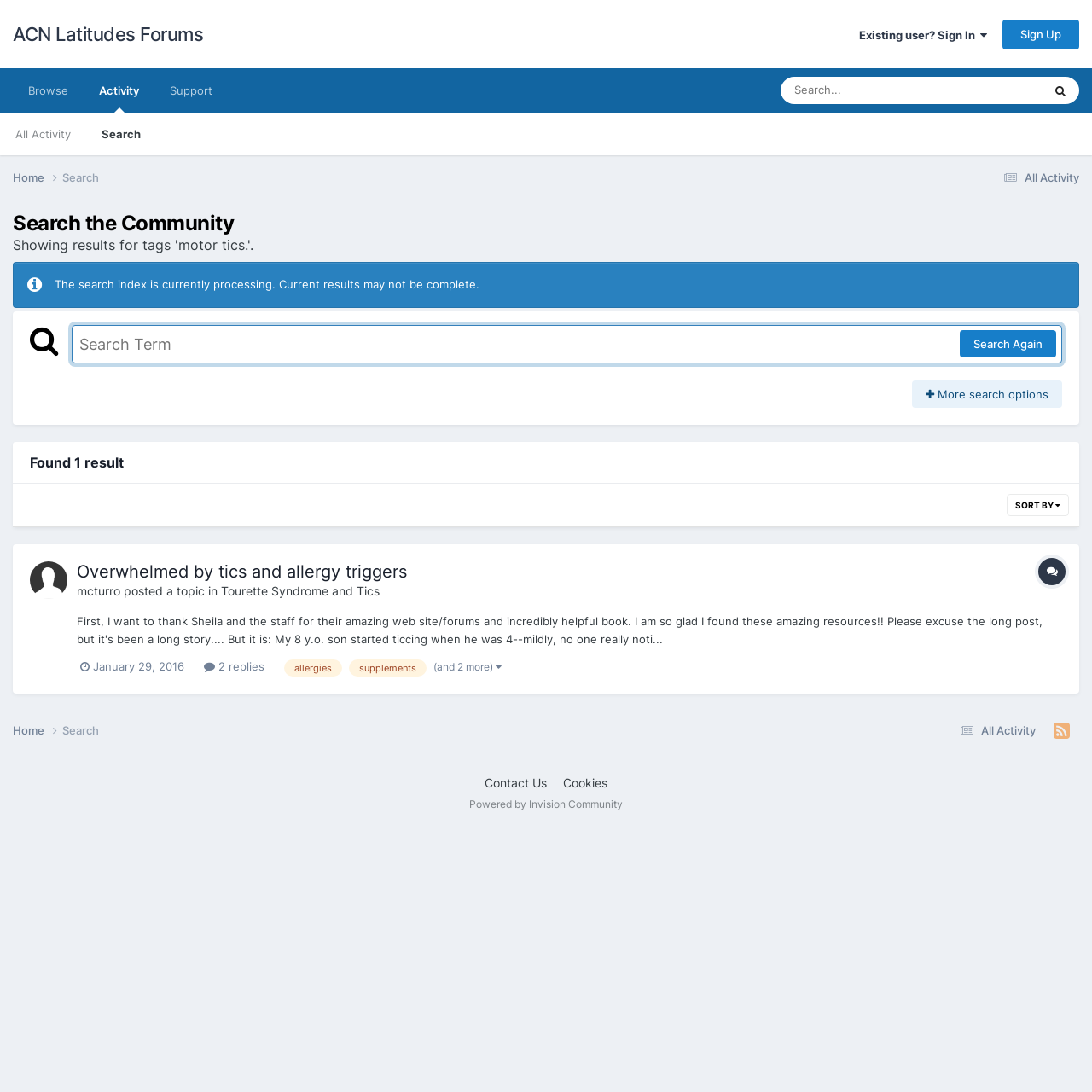Using the description: "Search Again", identify the bounding box of the corresponding UI element in the screenshot.

[0.879, 0.302, 0.967, 0.328]